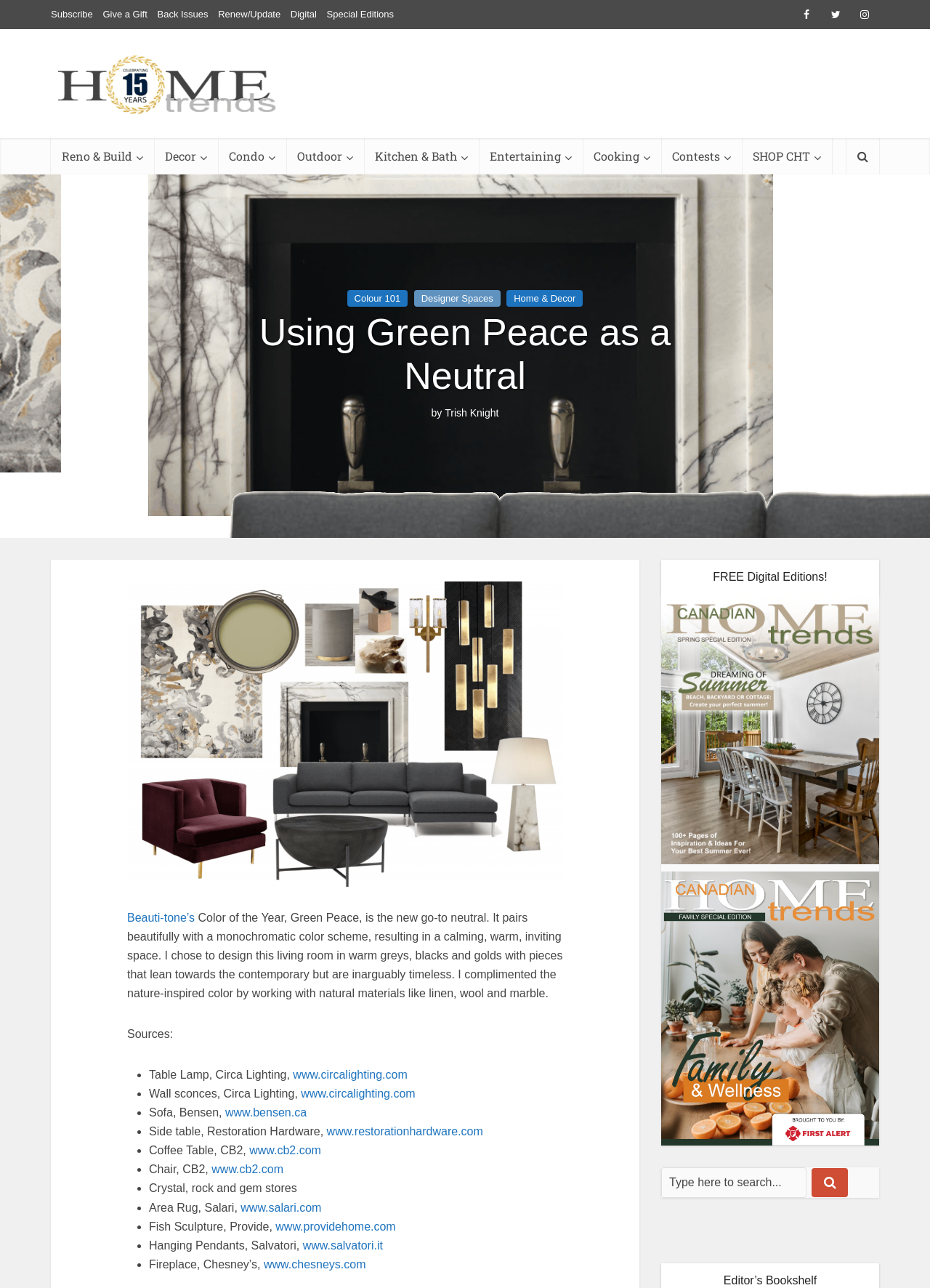Who is the author of the article?
Based on the image, answer the question with as much detail as possible.

I found the author's name by looking at the byline of the article, which says 'by Trish Knight'.